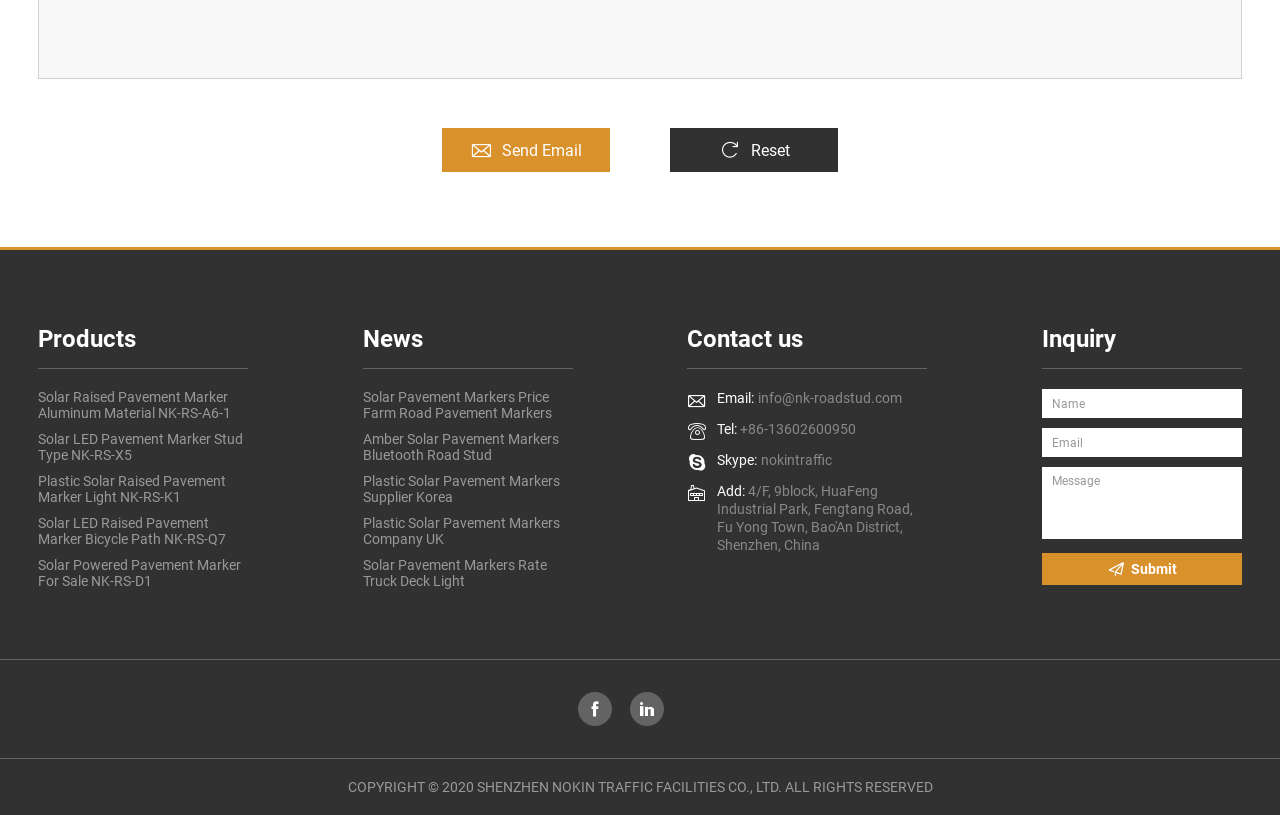Determine the bounding box coordinates for the UI element matching this description: "Submit".

[0.814, 0.679, 0.97, 0.718]